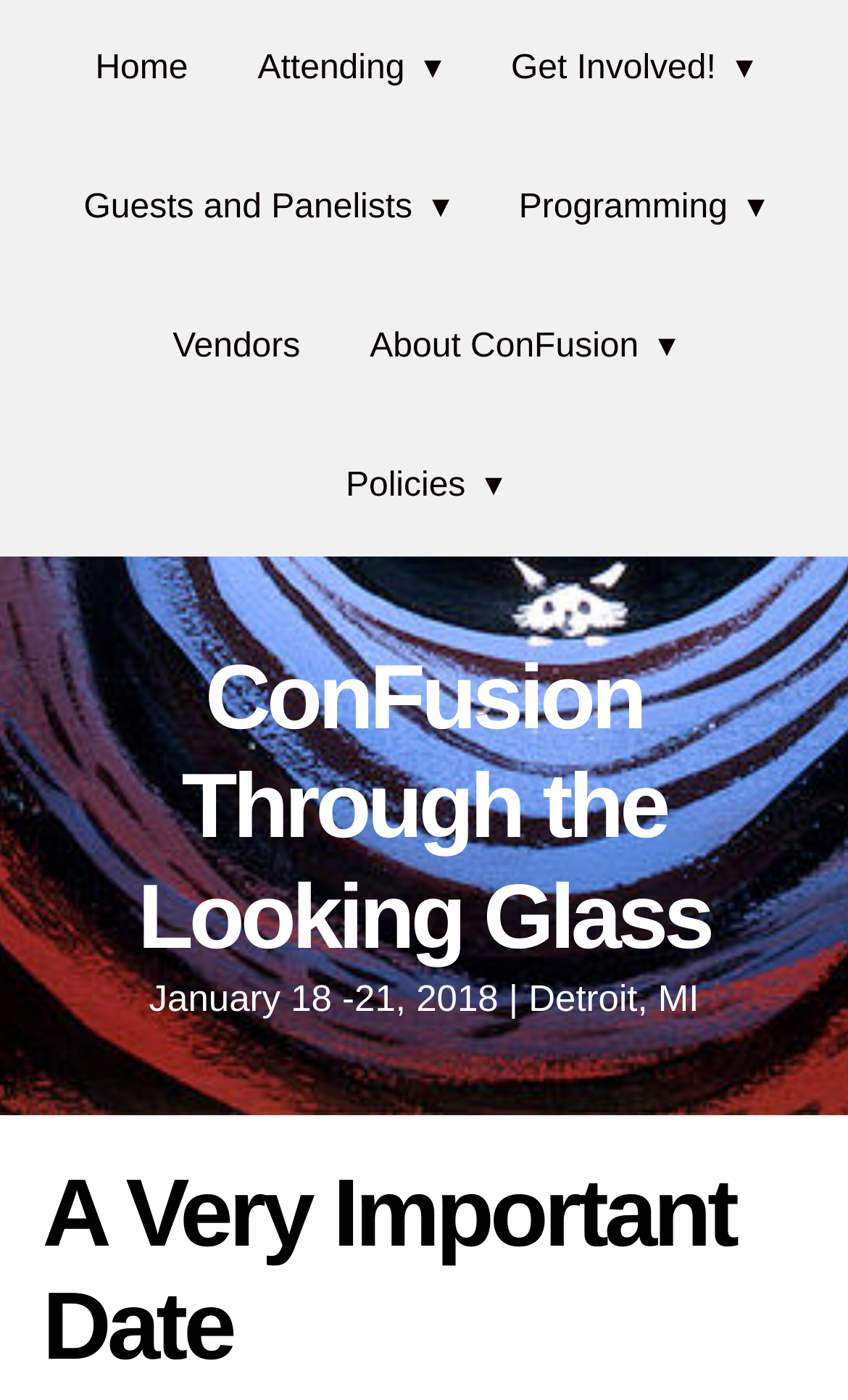Please specify the bounding box coordinates of the clickable section necessary to execute the following command: "go to home page".

[0.071, 0.0, 0.263, 0.099]